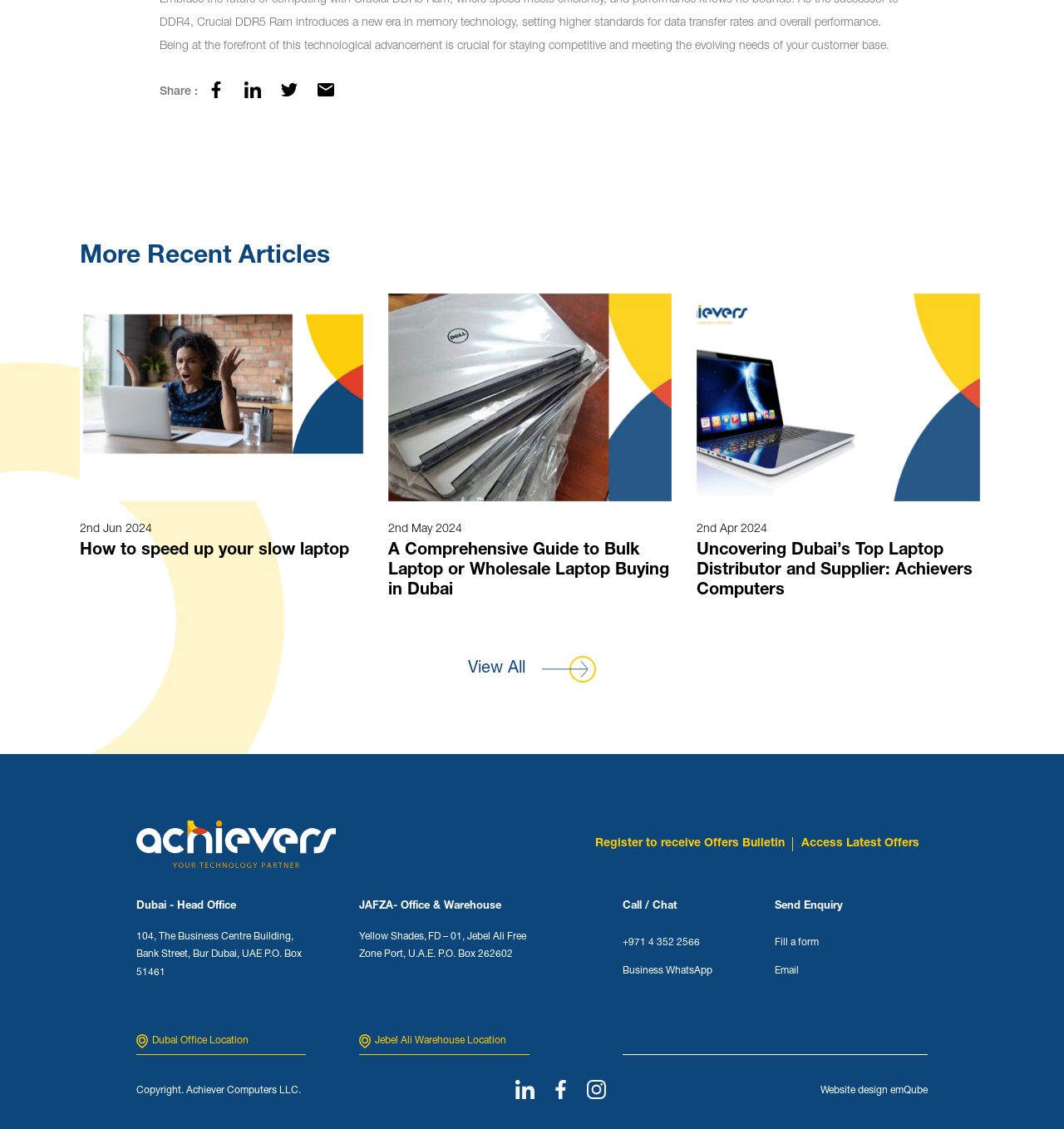What is the phone number for the Dubai office?
Answer with a single word or short phrase according to what you see in the image.

+971 4 352 2566